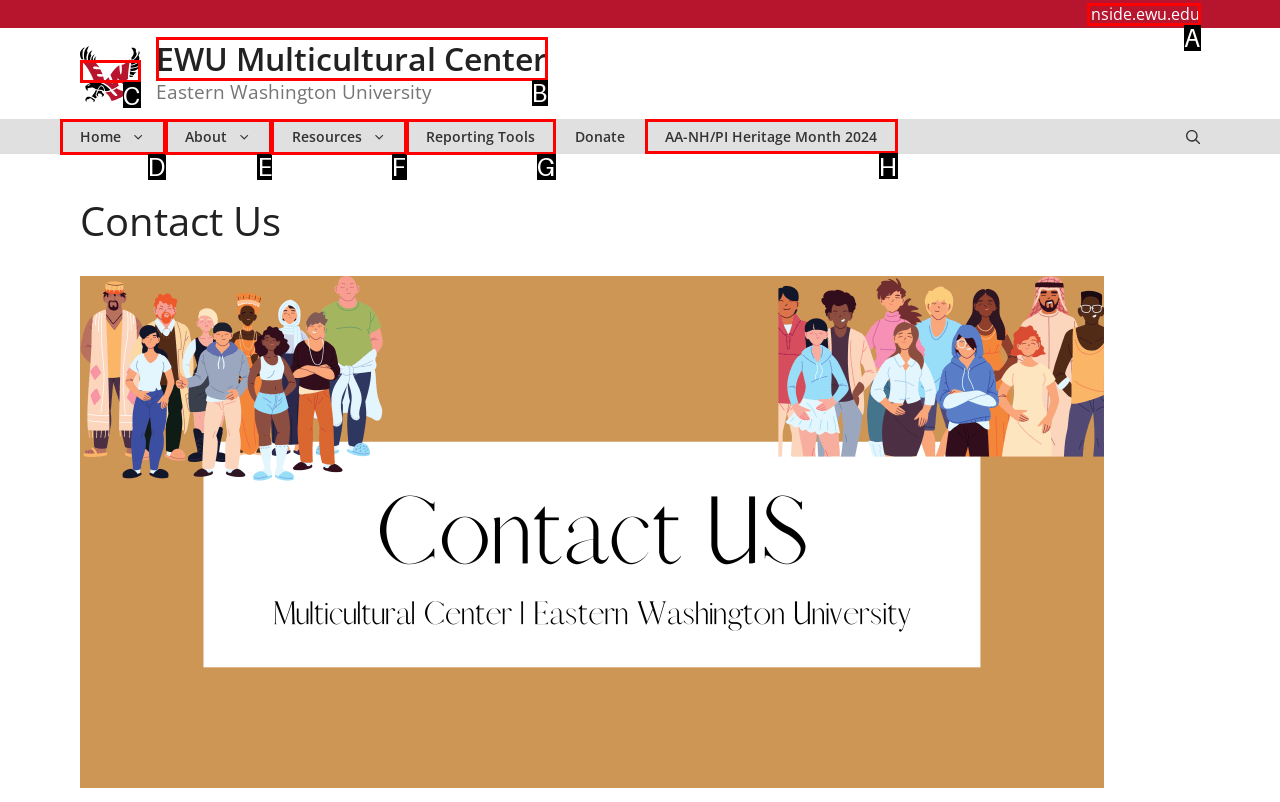Identify the correct HTML element to click for the task: view AA-NH/PI Heritage Month 2024. Provide the letter of your choice.

H